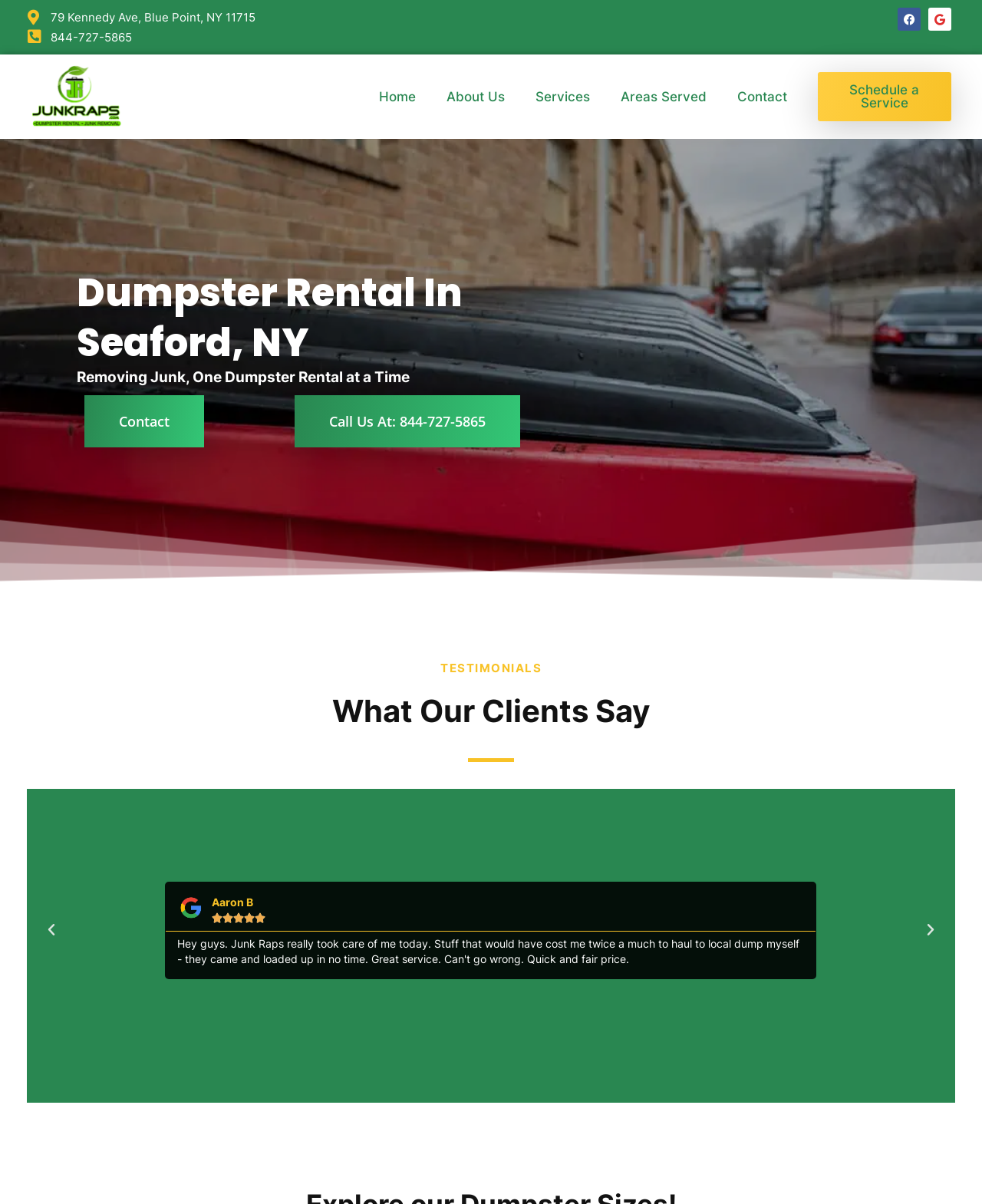Answer the question with a single word or phrase: 
What is the phone number to call for service?

844-727-5865